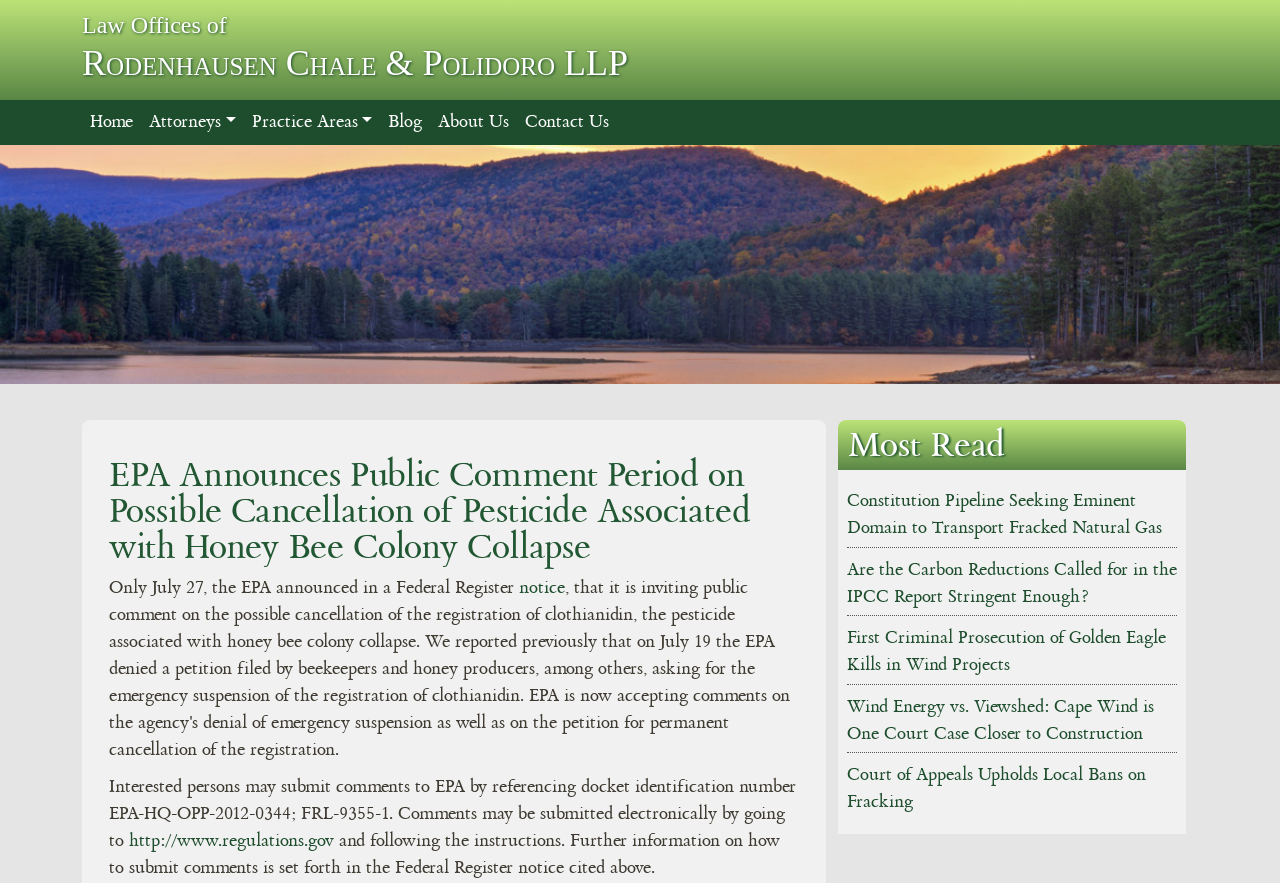Determine the bounding box coordinates of the region that needs to be clicked to achieve the task: "Click on Home".

[0.064, 0.113, 0.11, 0.164]